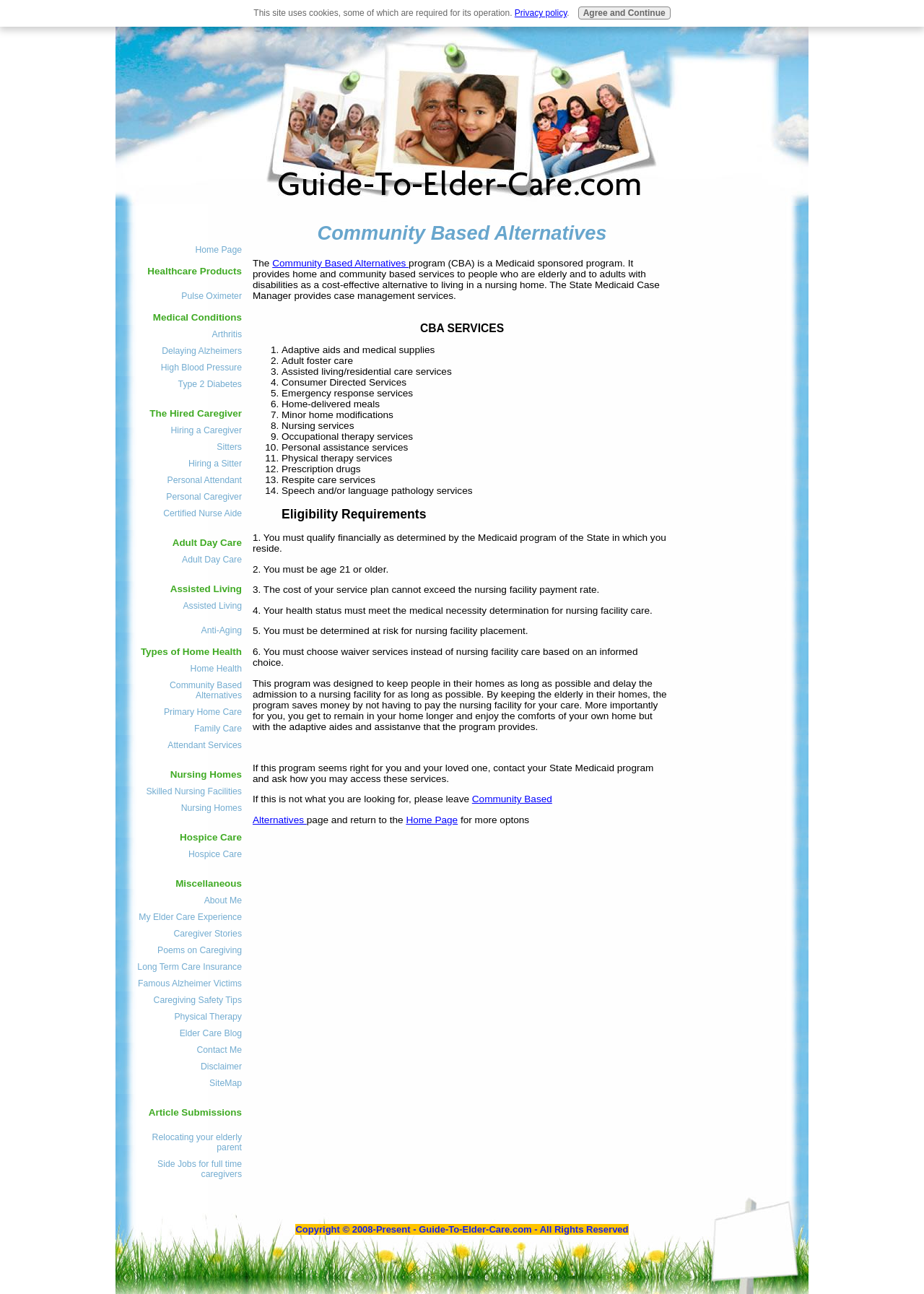Specify the bounding box coordinates of the element's area that should be clicked to execute the given instruction: "Check out the PHOTO STORY". The coordinates should be four float numbers between 0 and 1, i.e., [left, top, right, bottom].

None